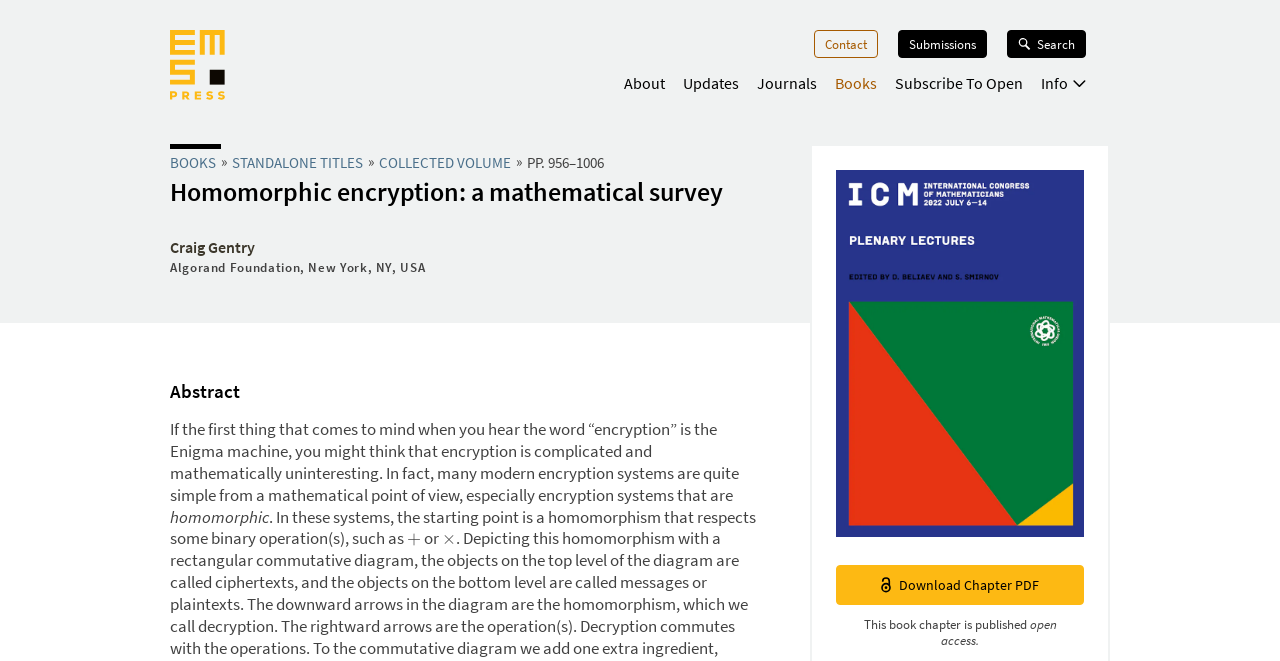Detail the webpage's structure and highlights in your description.

The webpage is about a mathematical survey on homomorphic encryption. At the top, there is a banner with a navigation menu that includes links to the EMS Press logo, Contact, Submissions, Search, About, Updates, Journals, Books, and Subscribe To Open. The navigation menu is divided into two sections, with the logo and main links on the left and additional links on the right.

Below the navigation menu, there is a header section with a title "Homomorphic encryption: a mathematical survey" and a subtitle "BOOKS" with links to "STANDALONE TITLES" and "COLLECTED VOLUME". There is also a static text "PP. 956–1006" and a heading "Homomorphic encryption: a mathematical survey" with a group of elements below it.

The group of elements includes a header with a heading "Craig Gentry" and a static text "Algorand Foundation, New York, NY, USA". On the right side of the page, there is an image of the book cover "Homomorphic encryption: a mathematical survey cover". Below the image, there is a link to "Download Chapter PDF" with an icon.

At the bottom of the page, there is a section with static texts "This book chapter is published open access." Above this section, there is an abstract with a heading "Abstract" and a long paragraph of text that discusses the concept of encryption and homomorphic encryption systems. The text includes mathematical symbols such as "+" and "×".